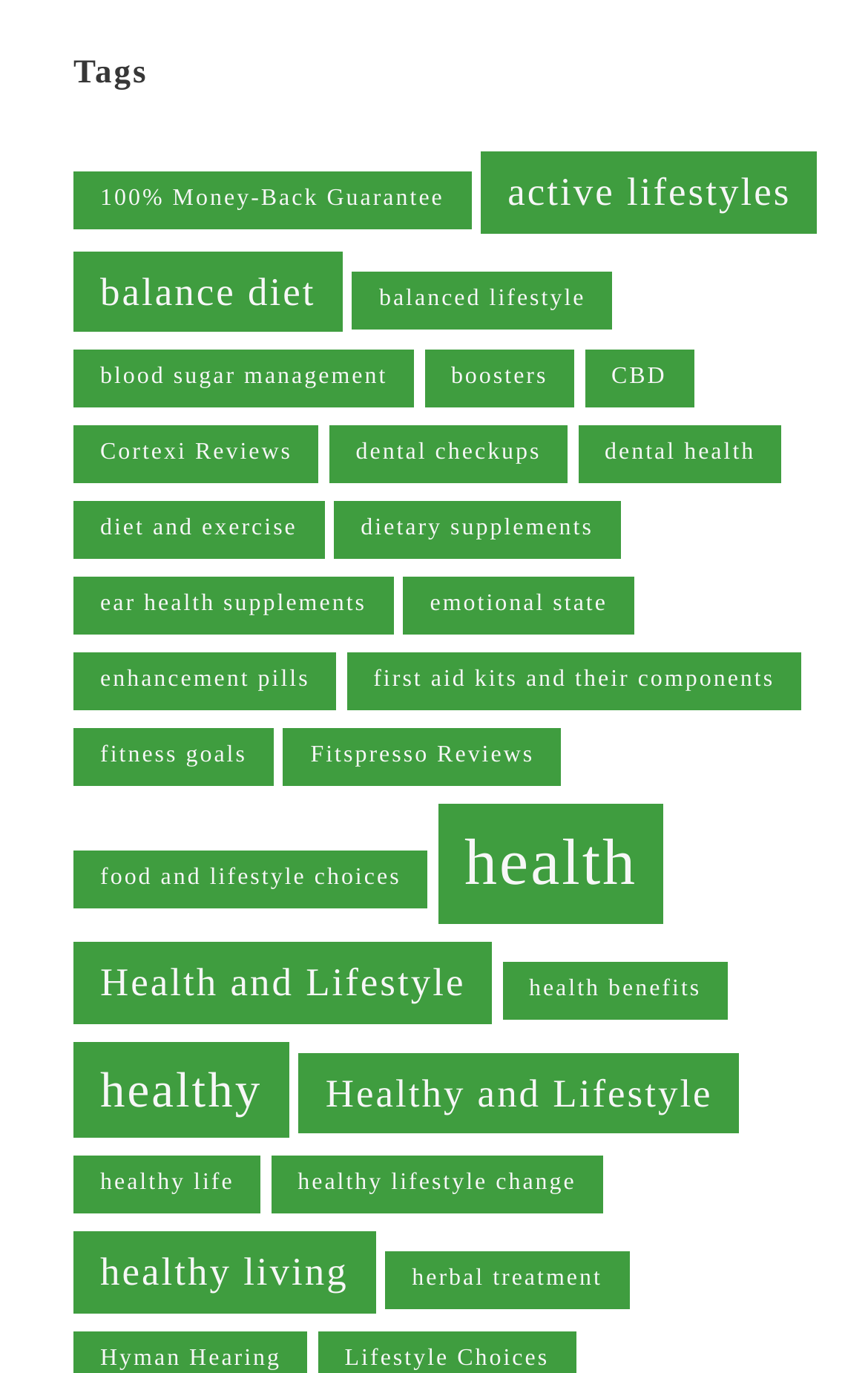Provide the bounding box coordinates of the UI element that matches the description: "food and lifestyle choices".

[0.085, 0.62, 0.493, 0.662]